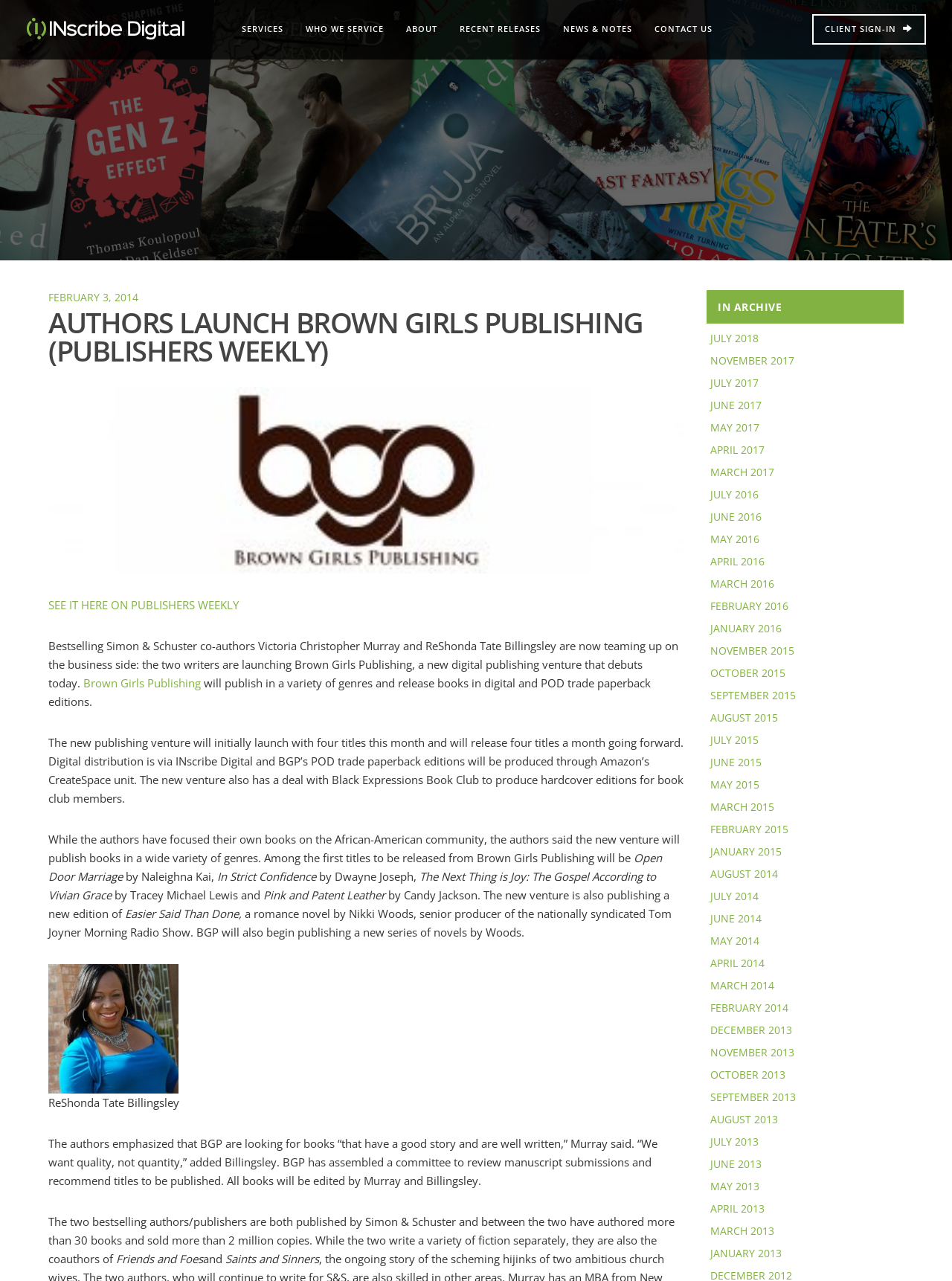What is the name of the unit that will produce POD trade paperback editions for Brown Girls Publishing?
Look at the webpage screenshot and answer the question with a detailed explanation.

The answer can be found in the text 'Digital distribution is via INscribe Digital and BGP’s POD trade paperback editions will be produced through Amazon’s CreateSpace unit.'